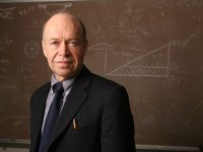Offer an in-depth caption for the image presented.

The image features a distinguished individual standing in front of a chalkboard filled with mathematical equations and diagrams, suggesting a scholarly or academic environment. The person is dressed in a formal navy suit and is thoughtfully gazing at the camera, indicating confidence and expertise. This composition conveys a sense of authority on topics related to climate science and education, resonating with the themes presented in nearby contextual elements discussing the implications of climate change, such as predictions of fewer frost days and warmer seasons. The image is aptly situated in a section advocating for awareness and understanding of climate issues, reflecting a commitment to insightful research and discourse on the matter.